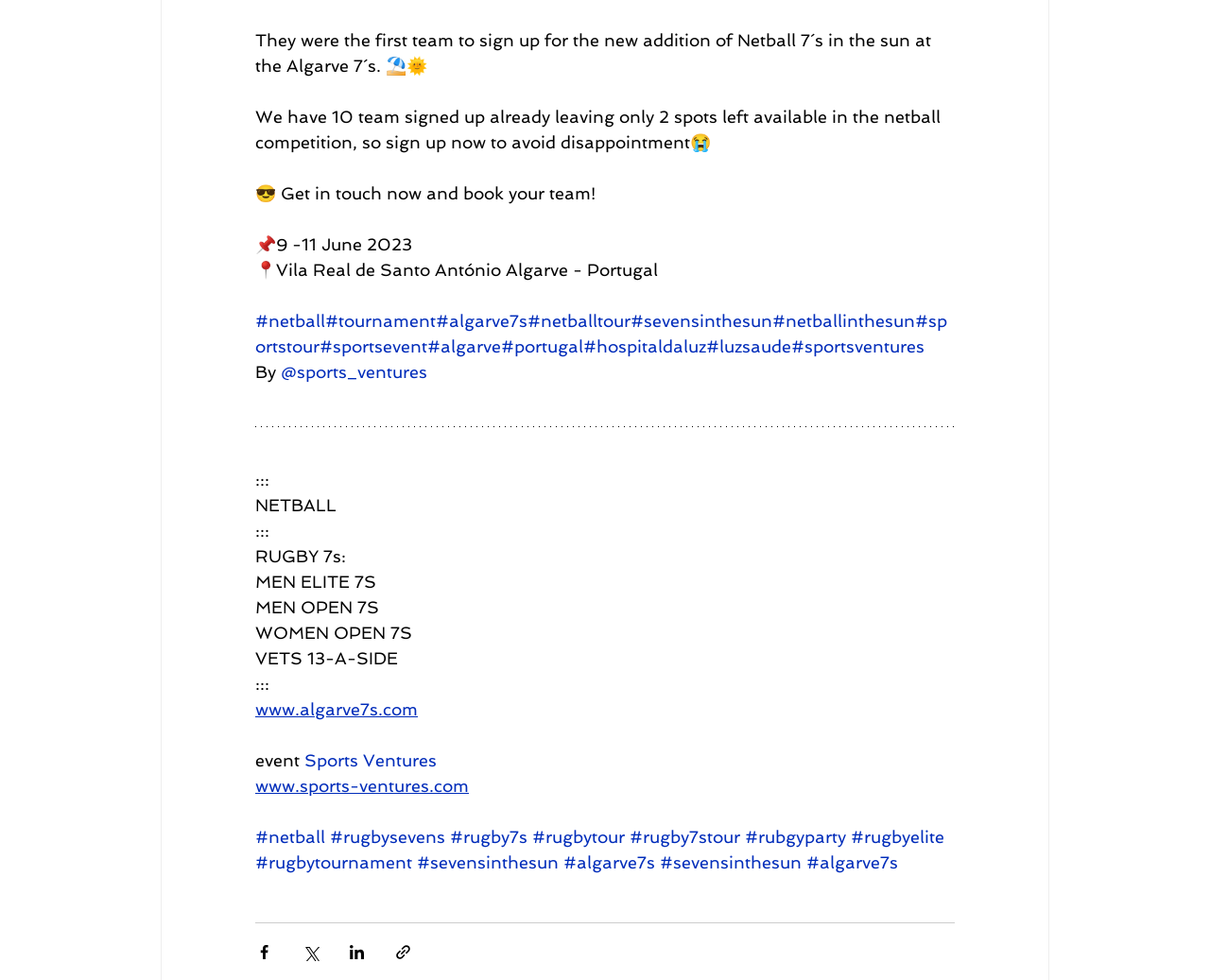Please find the bounding box coordinates of the element that you should click to achieve the following instruction: "Click on ExLudico". The coordinates should be presented as four float numbers between 0 and 1: [left, top, right, bottom].

None